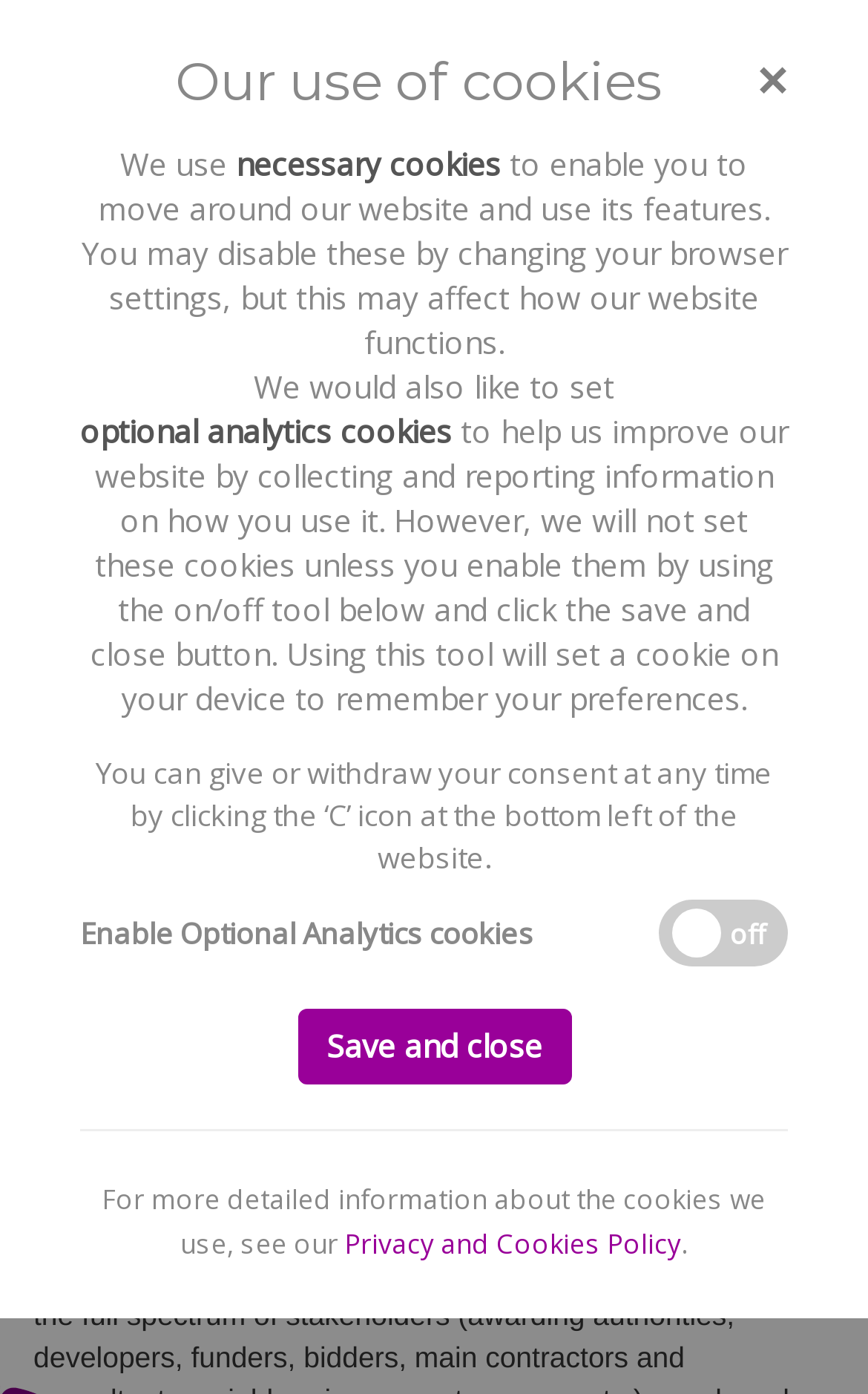Using the description: "Practice Areas", identify the bounding box of the corresponding UI element in the screenshot.

[0.202, 0.526, 0.4, 0.548]